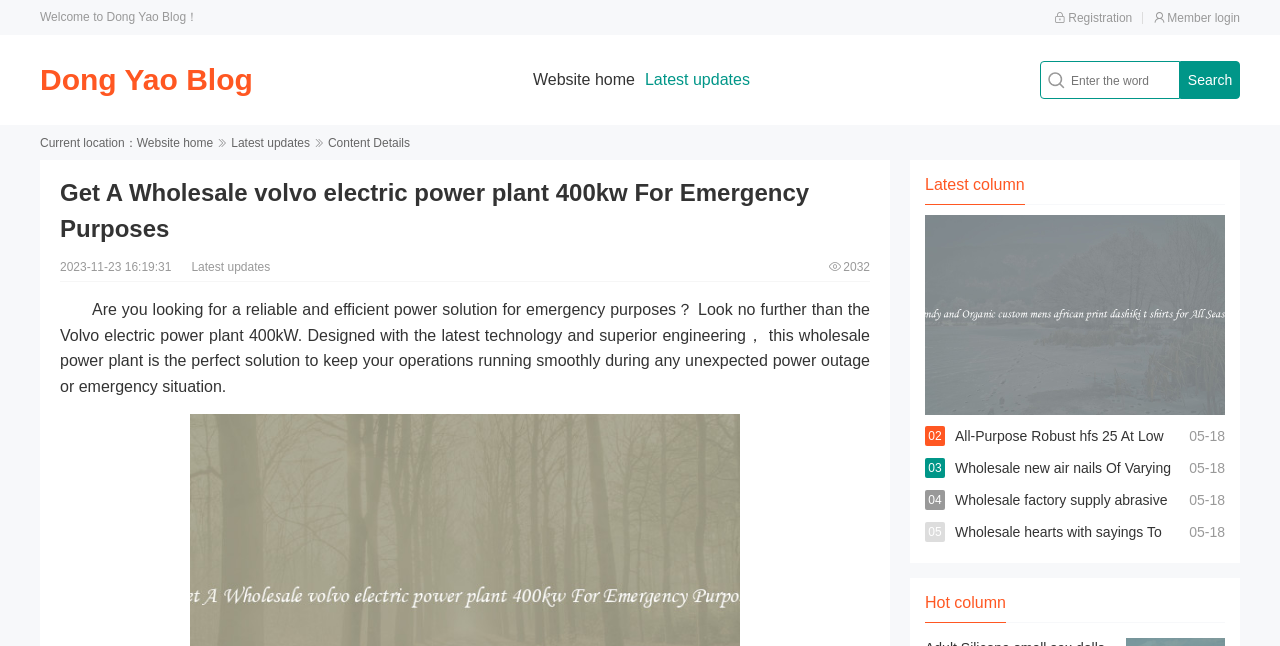Please identify the bounding box coordinates of the element's region that I should click in order to complete the following instruction: "View the wholesale new air nails on sale". The bounding box coordinates consist of four float numbers between 0 and 1, i.e., [left, top, right, bottom].

[0.746, 0.712, 0.915, 0.786]